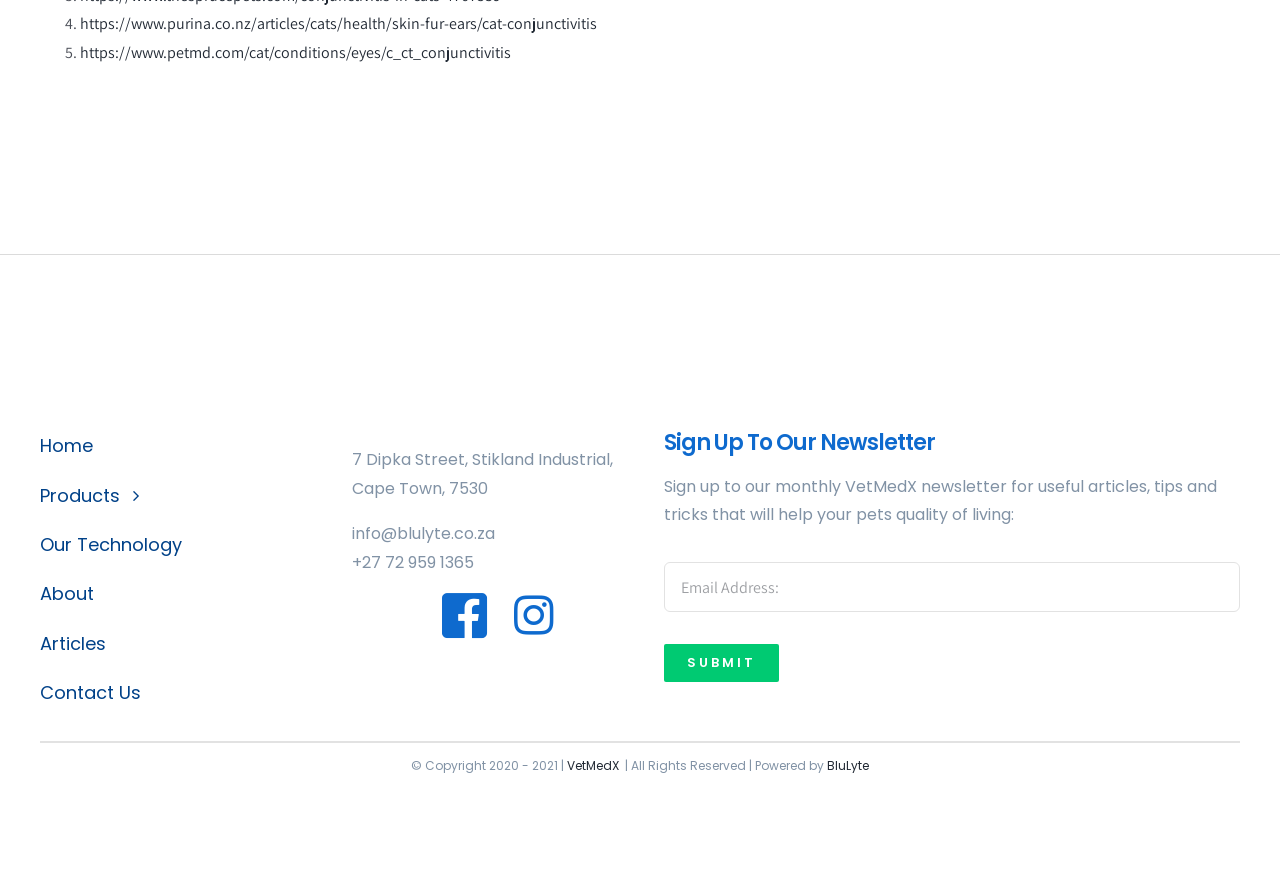How many social media links are at the bottom of the page?
Please ensure your answer to the question is detailed and covers all necessary aspects.

I counted the number of link elements at the bottom of the page that point to social media platforms, which are Facebook and Instagram.